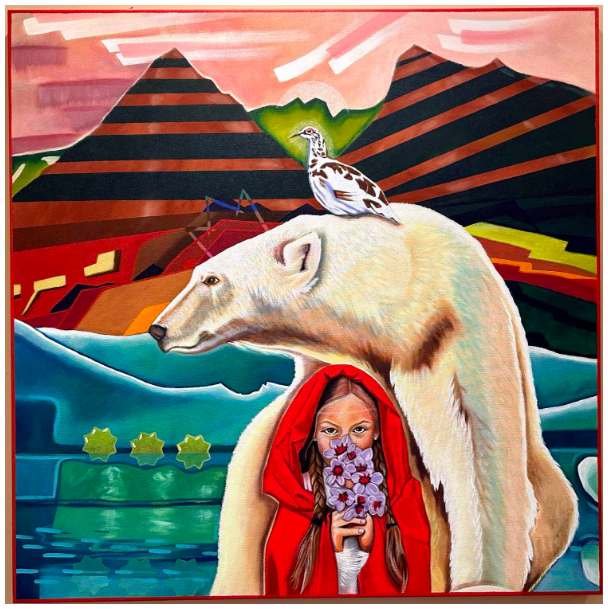What is the theme of the artwork?
Using the information from the image, give a concise answer in one word or a short phrase.

Harmony between humans, wildlife, and nature